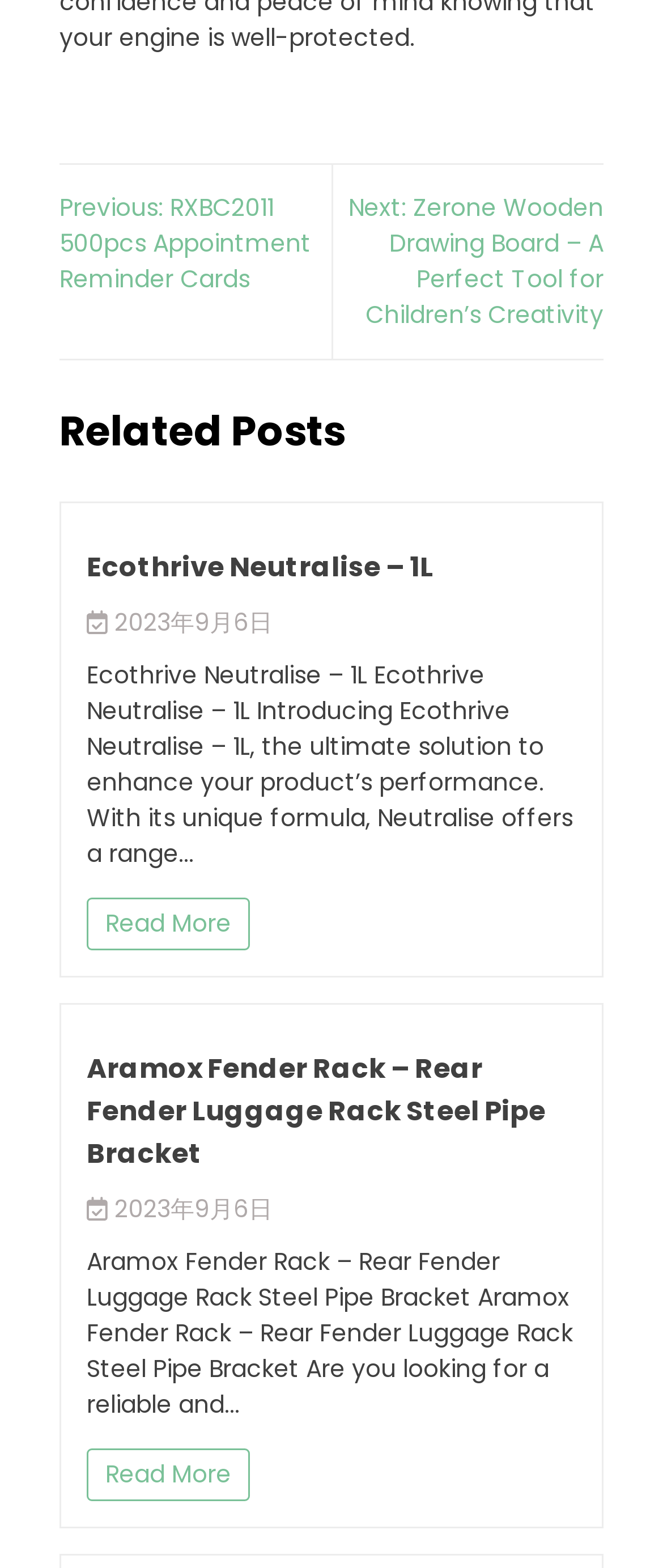Determine the bounding box coordinates of the clickable element to complete this instruction: "Click on Previous post". Provide the coordinates in the format of four float numbers between 0 and 1, [left, top, right, bottom].

[0.09, 0.121, 0.469, 0.189]